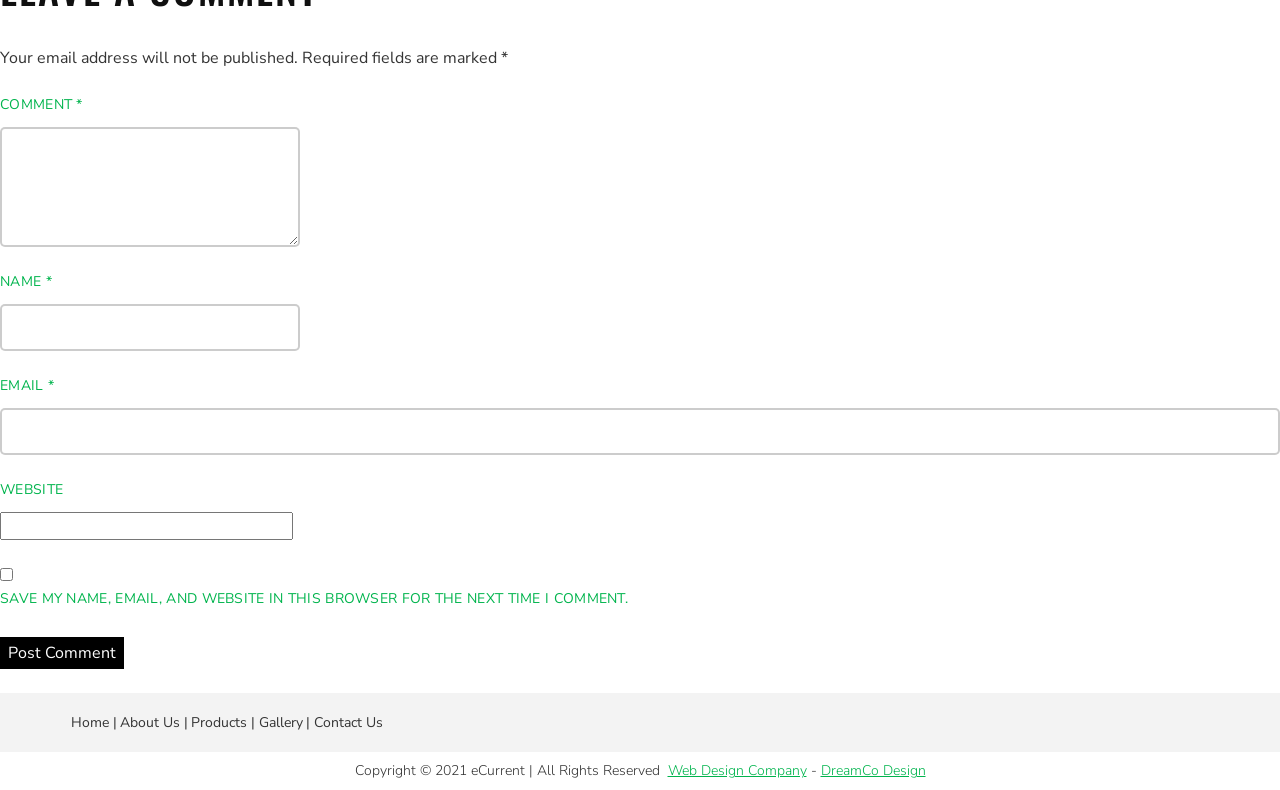Find the bounding box coordinates of the element to click in order to complete the given instruction: "Enter your comment."

[0.0, 0.161, 0.234, 0.313]